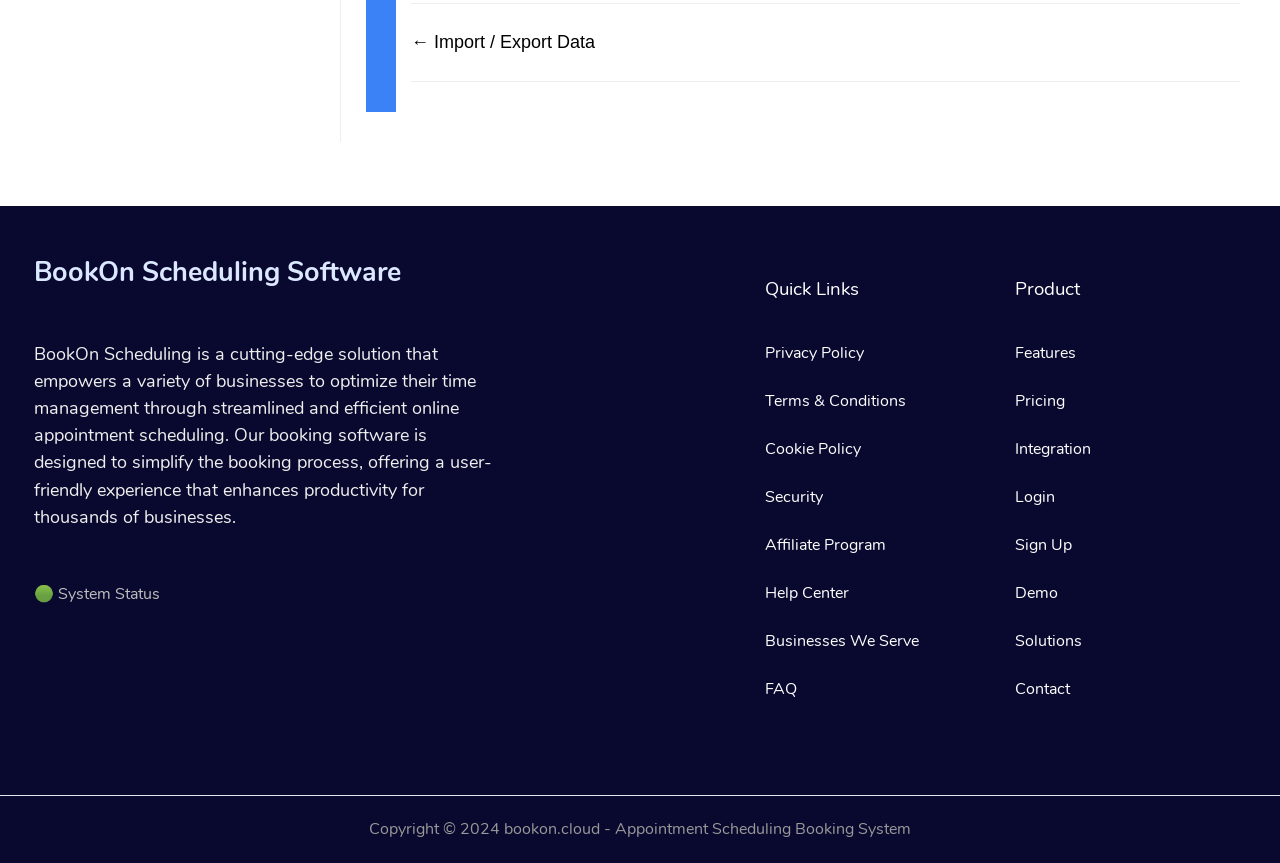Please provide the bounding box coordinate of the region that matches the element description: Privacy Policy. Coordinates should be in the format (top-left x, top-left y, bottom-right x, bottom-right y) and all values should be between 0 and 1.

[0.598, 0.397, 0.675, 0.42]